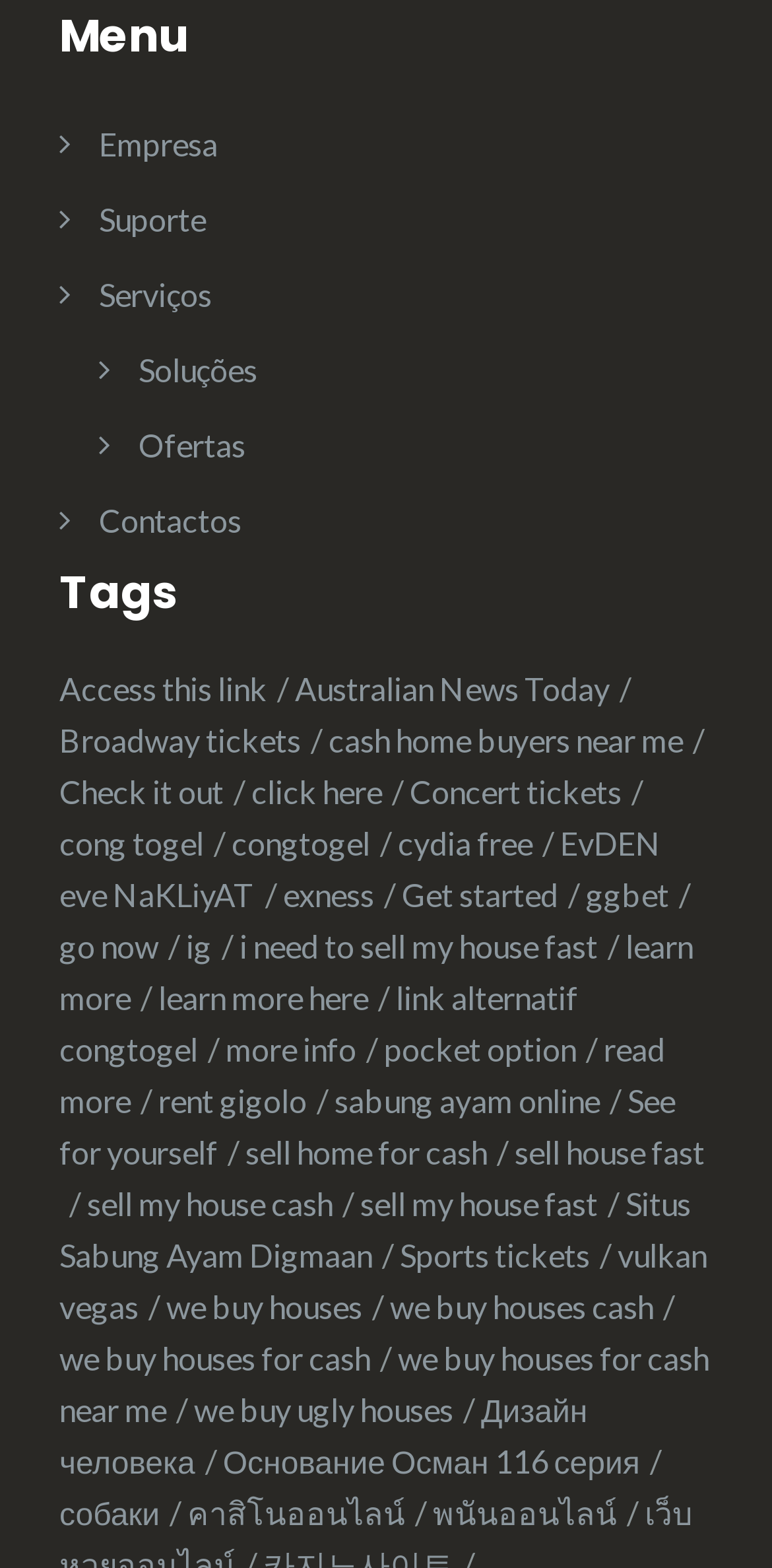What is the first menu item?
Refer to the image and provide a one-word or short phrase answer.

Empresa